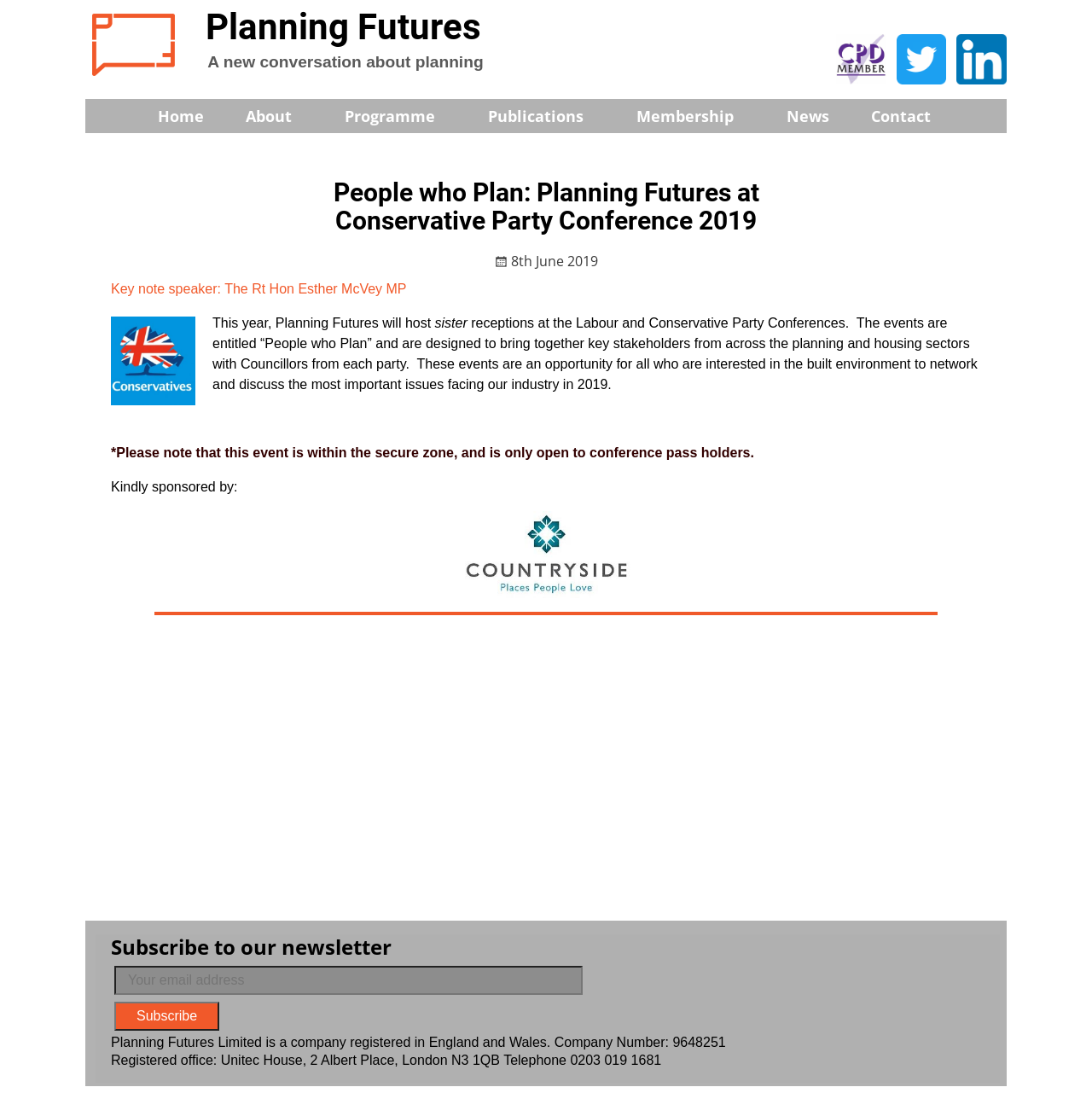What is the topic of the event mentioned on the webpage?
Please utilize the information in the image to give a detailed response to the question.

The topic of the event can be inferred from the text '...key stakeholders from across the planning and housing sectors...' which suggests that the event is related to planning and housing.